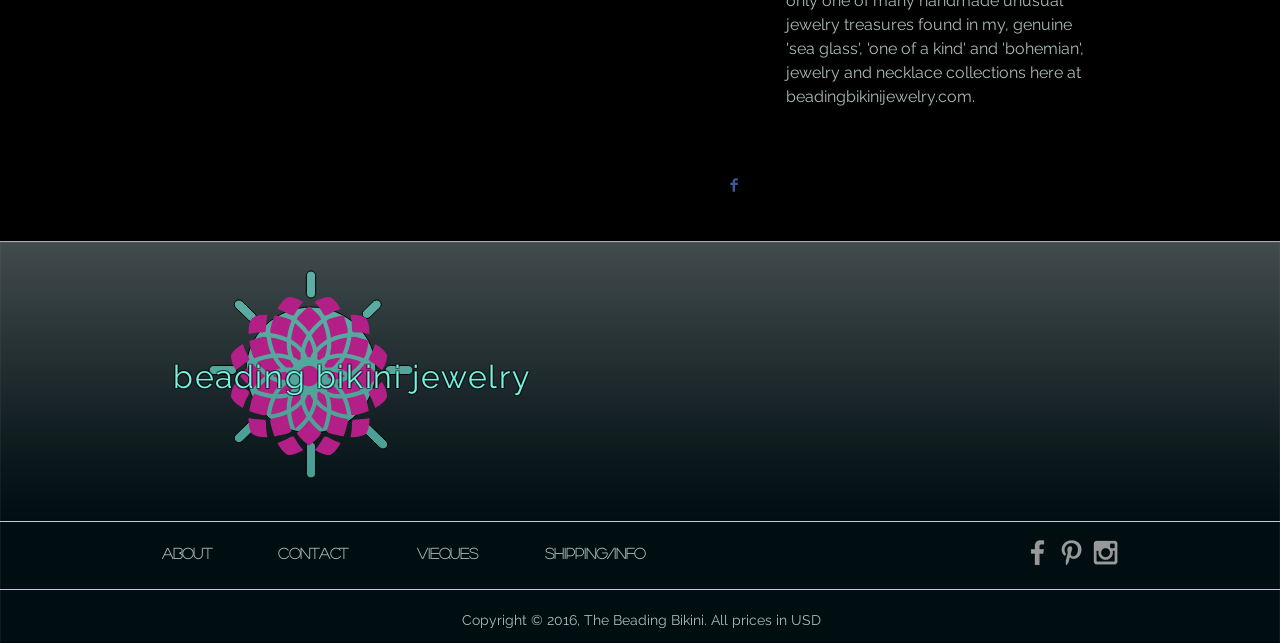Determine the bounding box coordinates for the area that should be clicked to carry out the following instruction: "Go to About page".

[0.127, 0.829, 0.167, 0.891]